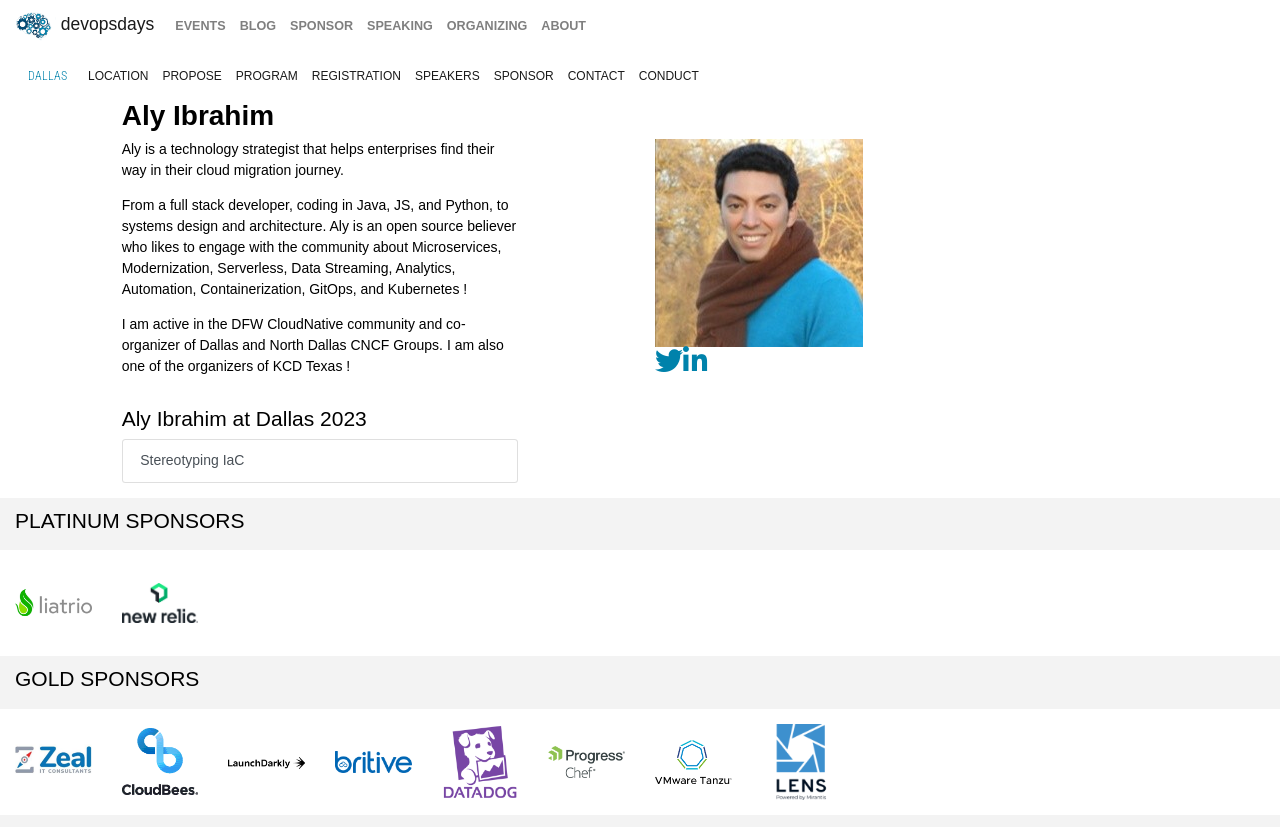Determine the bounding box coordinates of the region I should click to achieve the following instruction: "Read Aly's bio". Ensure the bounding box coordinates are four float numbers between 0 and 1, i.e., [left, top, right, bottom].

[0.095, 0.171, 0.386, 0.216]